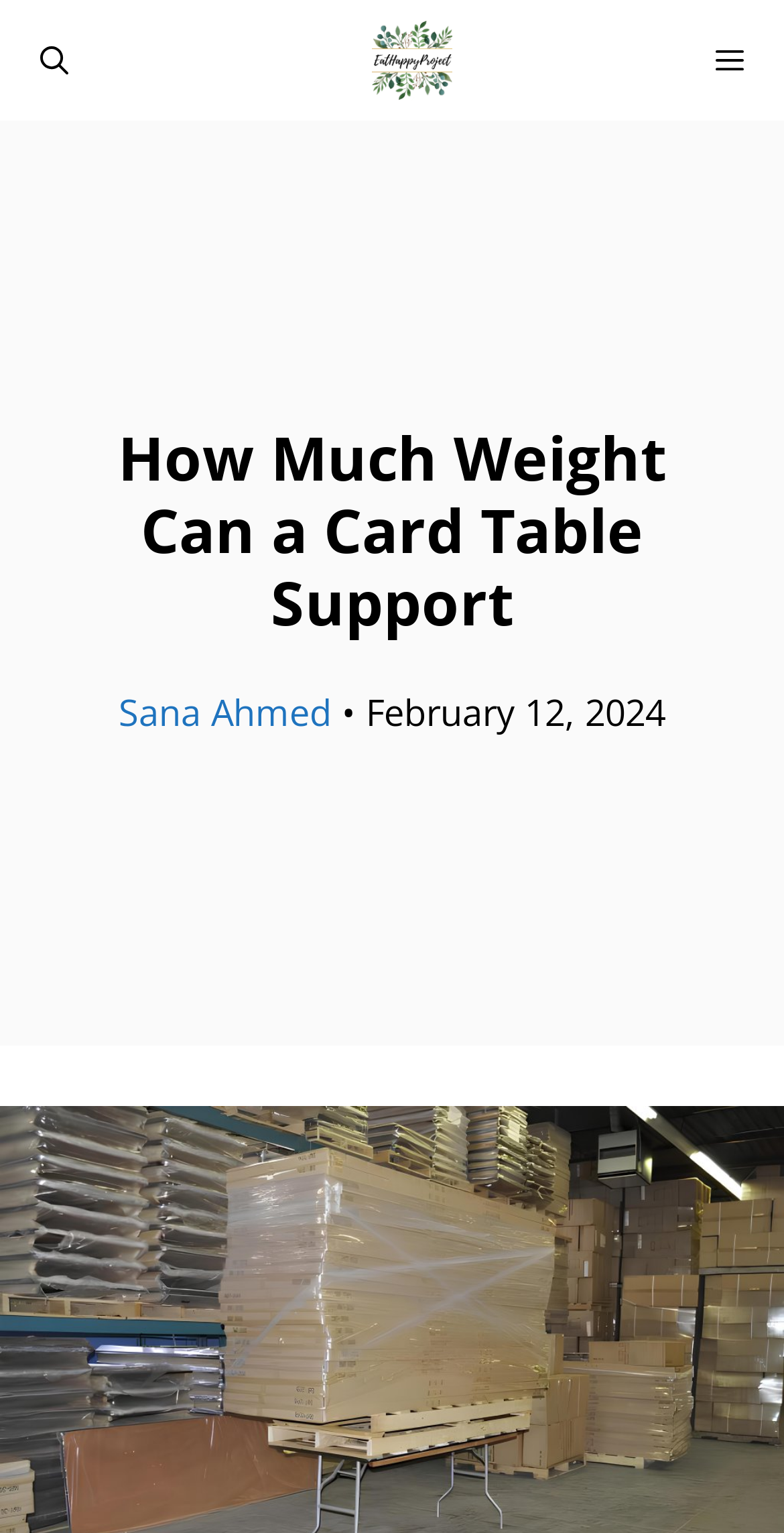Who is the author of the article?
Please ensure your answer to the question is detailed and covers all necessary aspects.

I found the author's name by looking at the link element with the text 'Sana Ahmed' which is located below the main heading and above the time element.